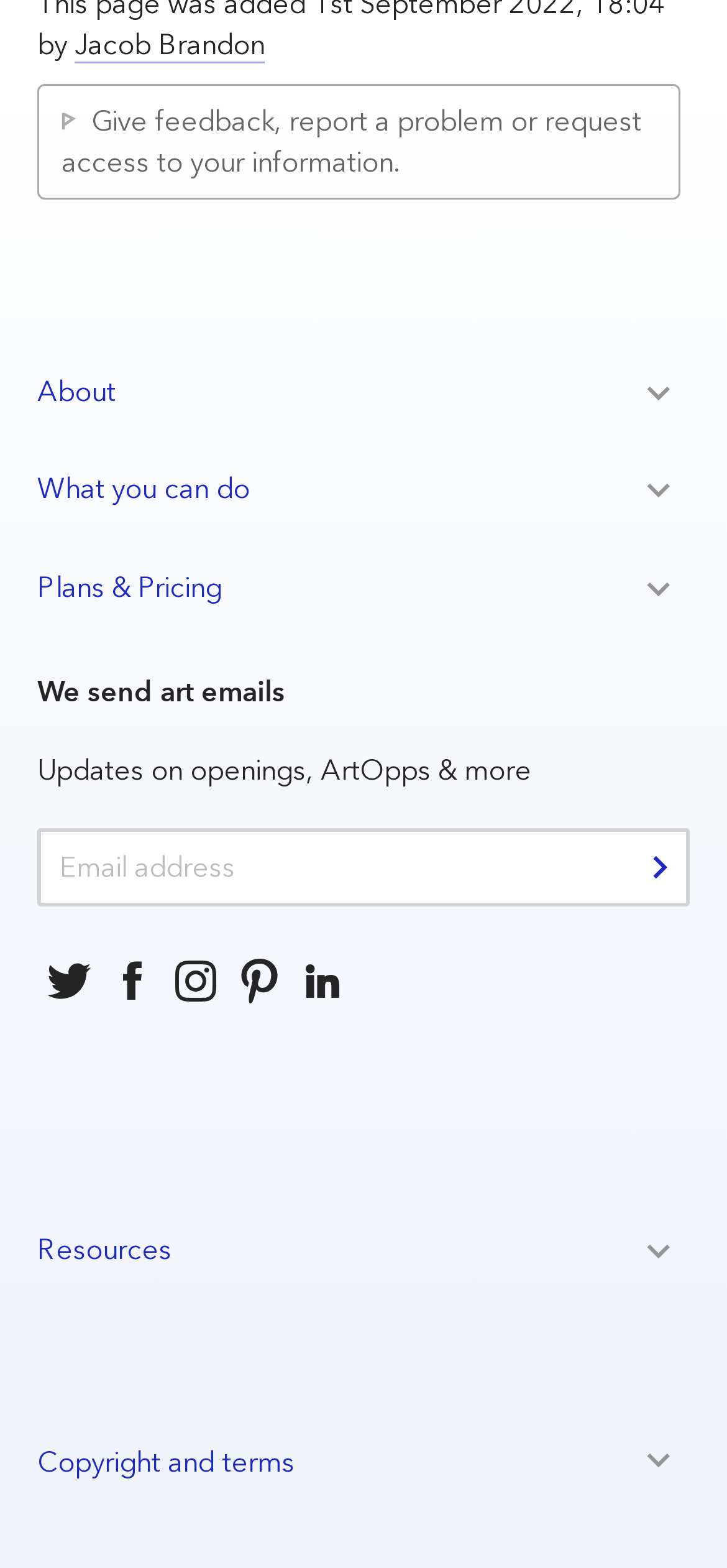Pinpoint the bounding box coordinates of the element you need to click to execute the following instruction: "Follow us on social media". The bounding box should be represented by four float numbers between 0 and 1, in the format [left, top, right, bottom].

[0.051, 0.605, 0.138, 0.646]